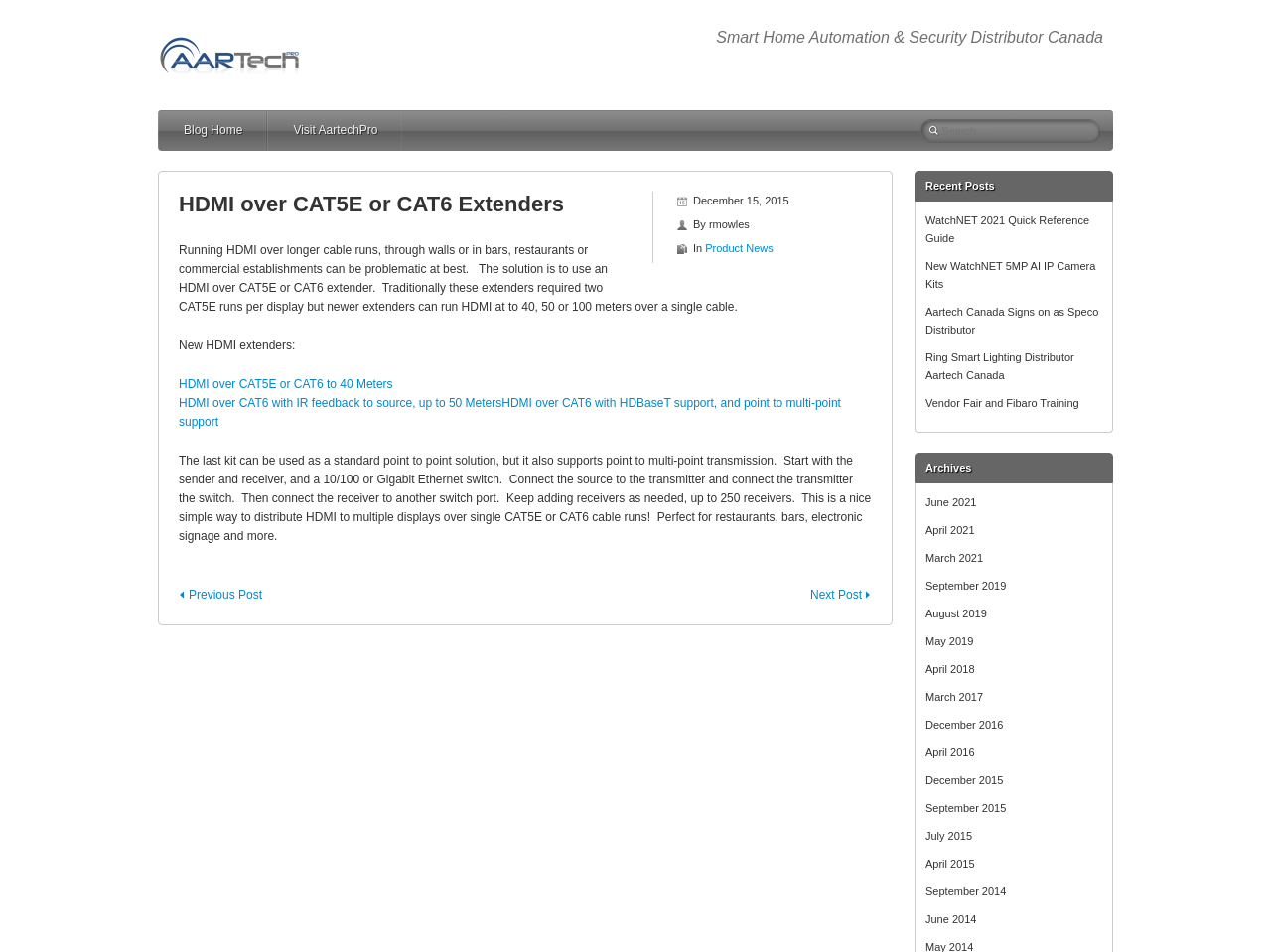Indicate the bounding box coordinates of the element that must be clicked to execute the instruction: "Visit AartechPro". The coordinates should be given as four float numbers between 0 and 1, i.e., [left, top, right, bottom].

[0.211, 0.116, 0.356, 0.157]